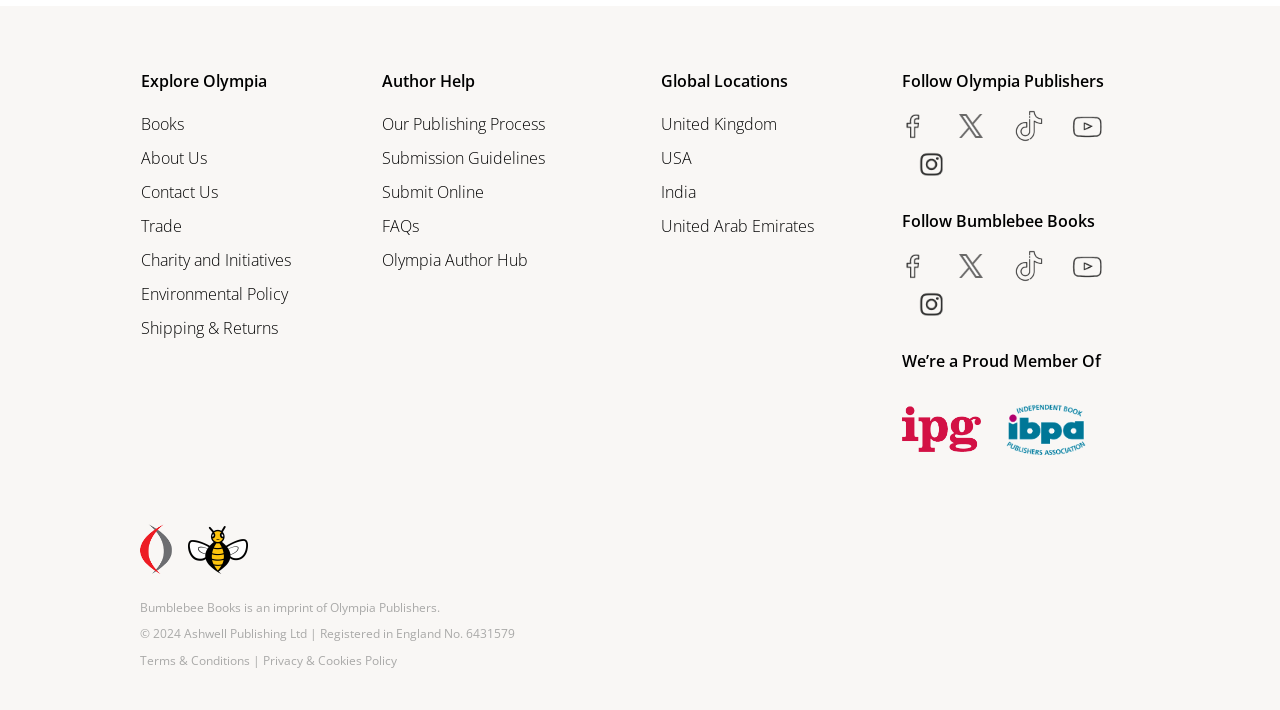Based on the image, give a detailed response to the question: How many global locations are listed?

The global locations are listed under the heading 'Global Locations', which includes links to 'United Kingdom', 'USA', 'India', and 'United Arab Emirates', totaling 4 locations.